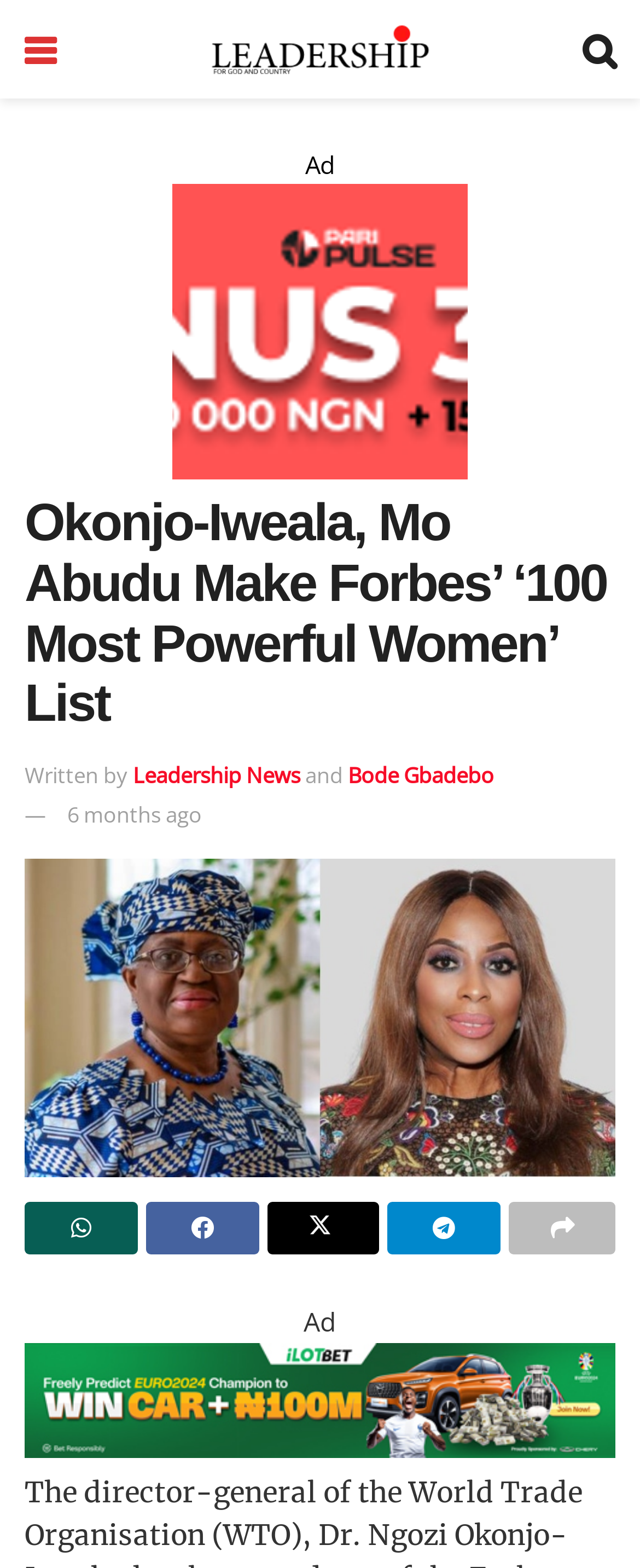Determine the bounding box coordinates of the section I need to click to execute the following instruction: "Click on the 'Leadership News' link". Provide the coordinates as four float numbers between 0 and 1, i.e., [left, top, right, bottom].

[0.326, 0.015, 0.671, 0.048]